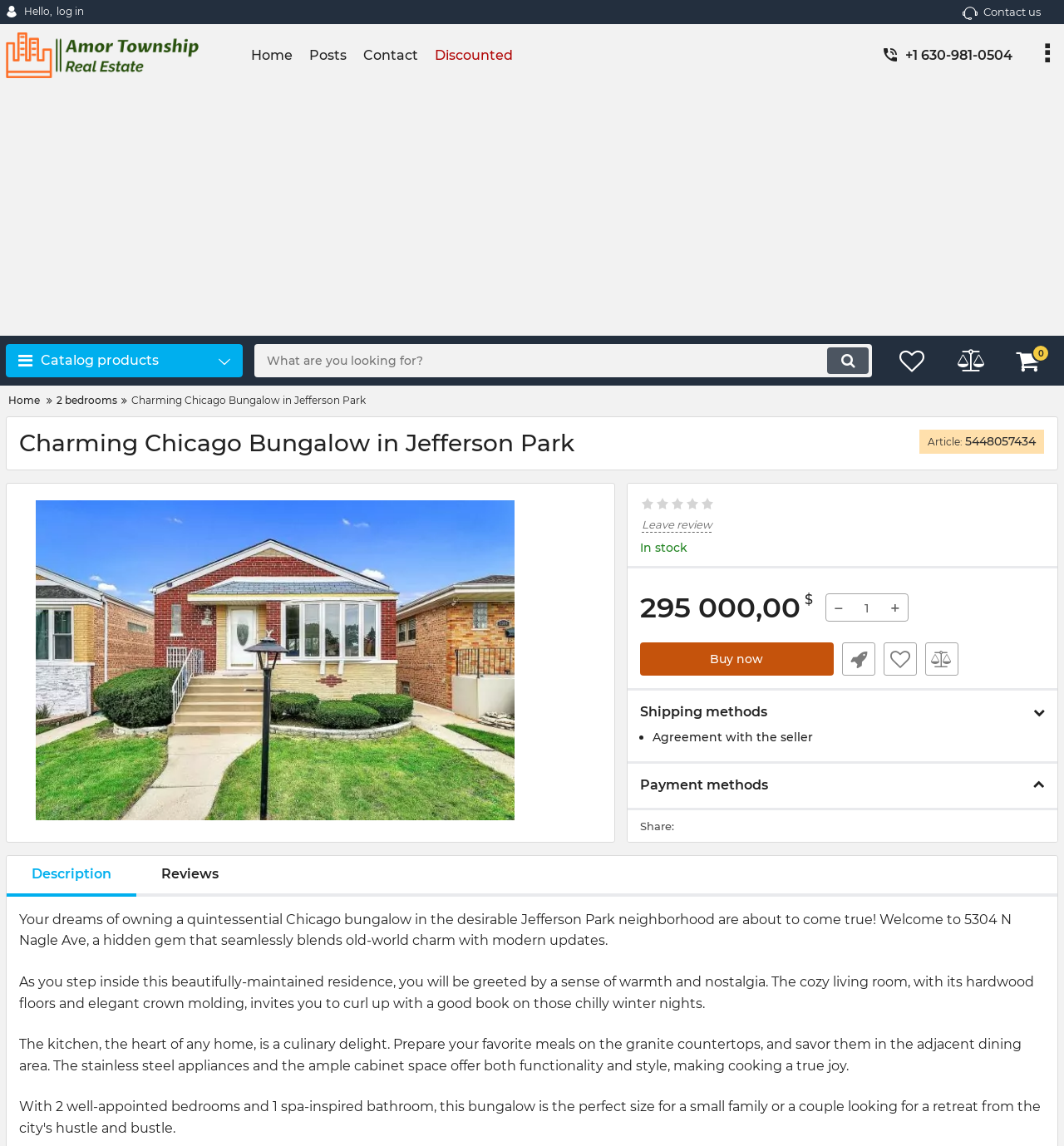Pinpoint the bounding box coordinates of the element you need to click to execute the following instruction: "Click the 'Buy now' button". The bounding box should be represented by four float numbers between 0 and 1, in the format [left, top, right, bottom].

[0.601, 0.56, 0.784, 0.589]